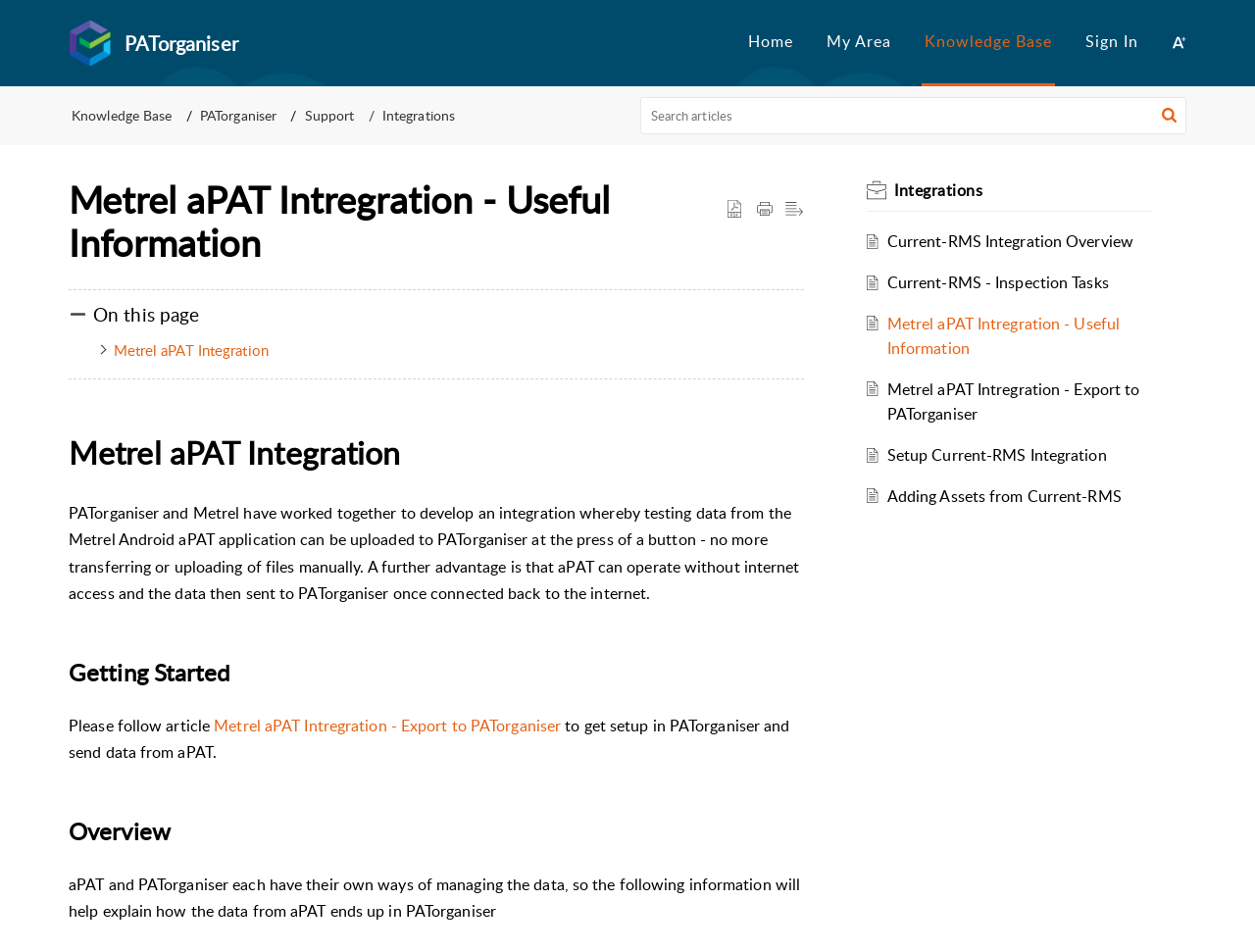Give the bounding box coordinates for the element described as: "partnership@iglooinsure.com".

None